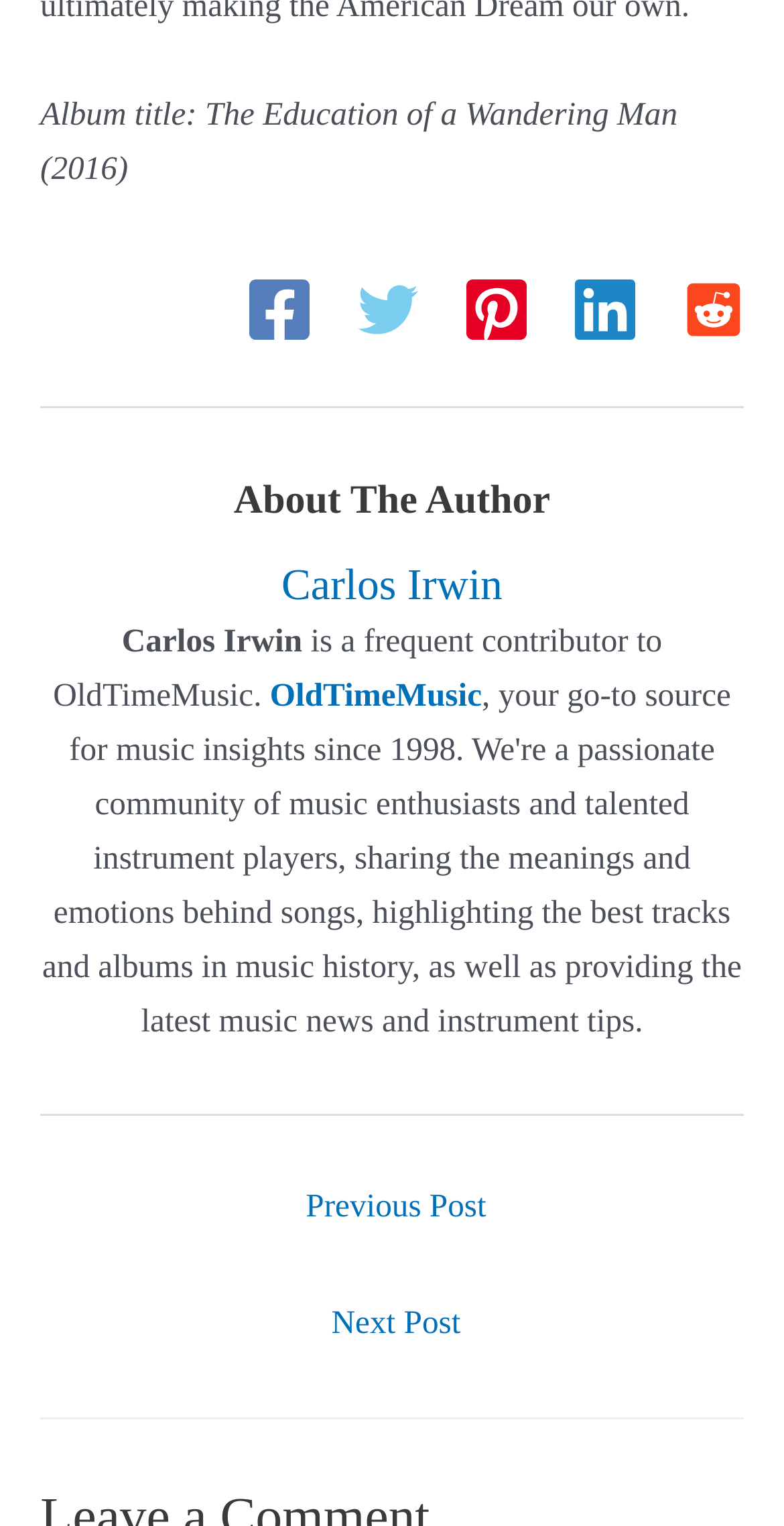What is the name of the website that Carlos Irwin contributes to?
Using the screenshot, give a one-word or short phrase answer.

OldTimeMusic